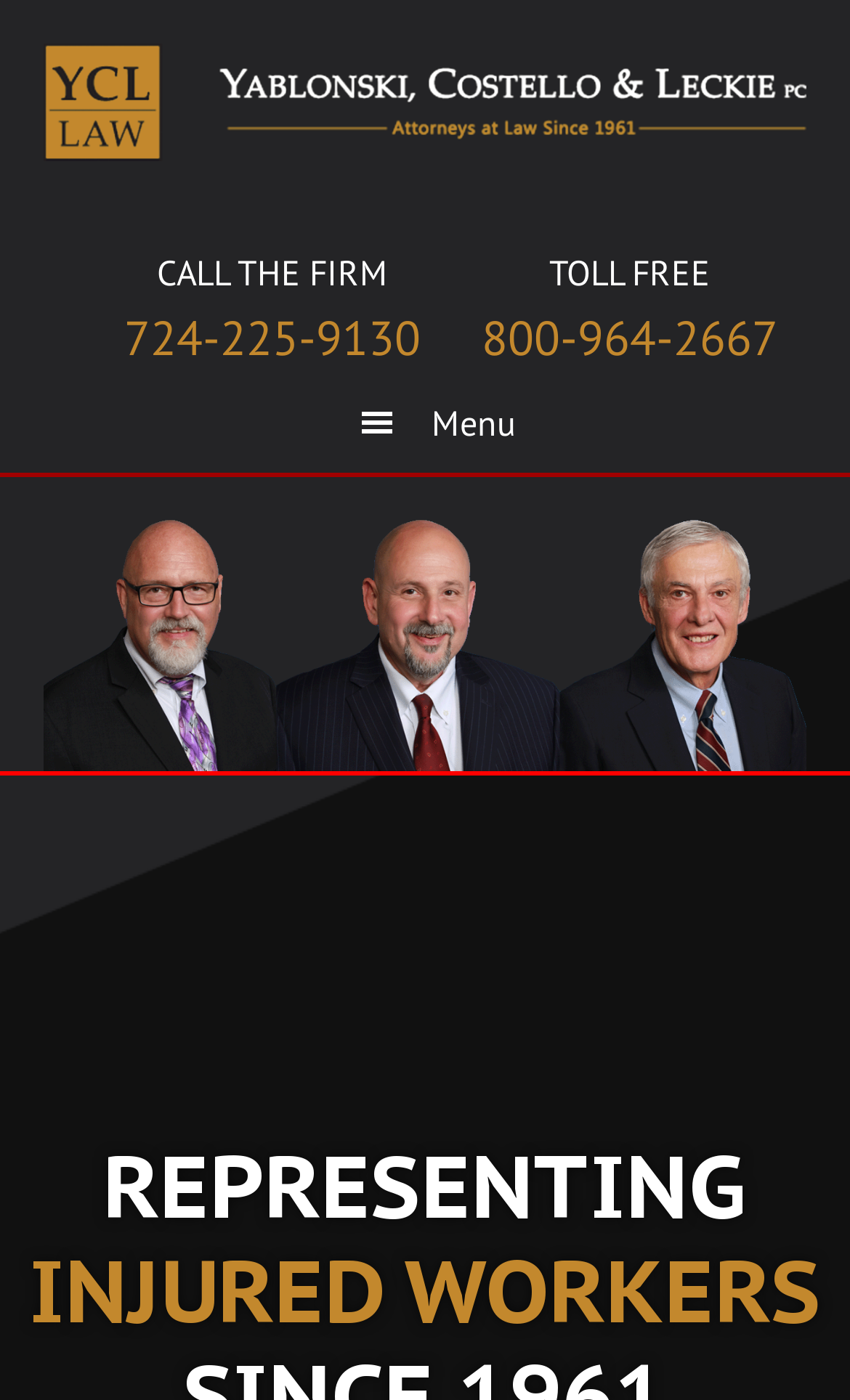Provide the bounding box coordinates for the UI element described in this sentence: "title="Yablonski, Costello & Leckie PC"". The coordinates should be four float values between 0 and 1, i.e., [left, top, right, bottom].

[0.051, 0.031, 0.949, 0.115]